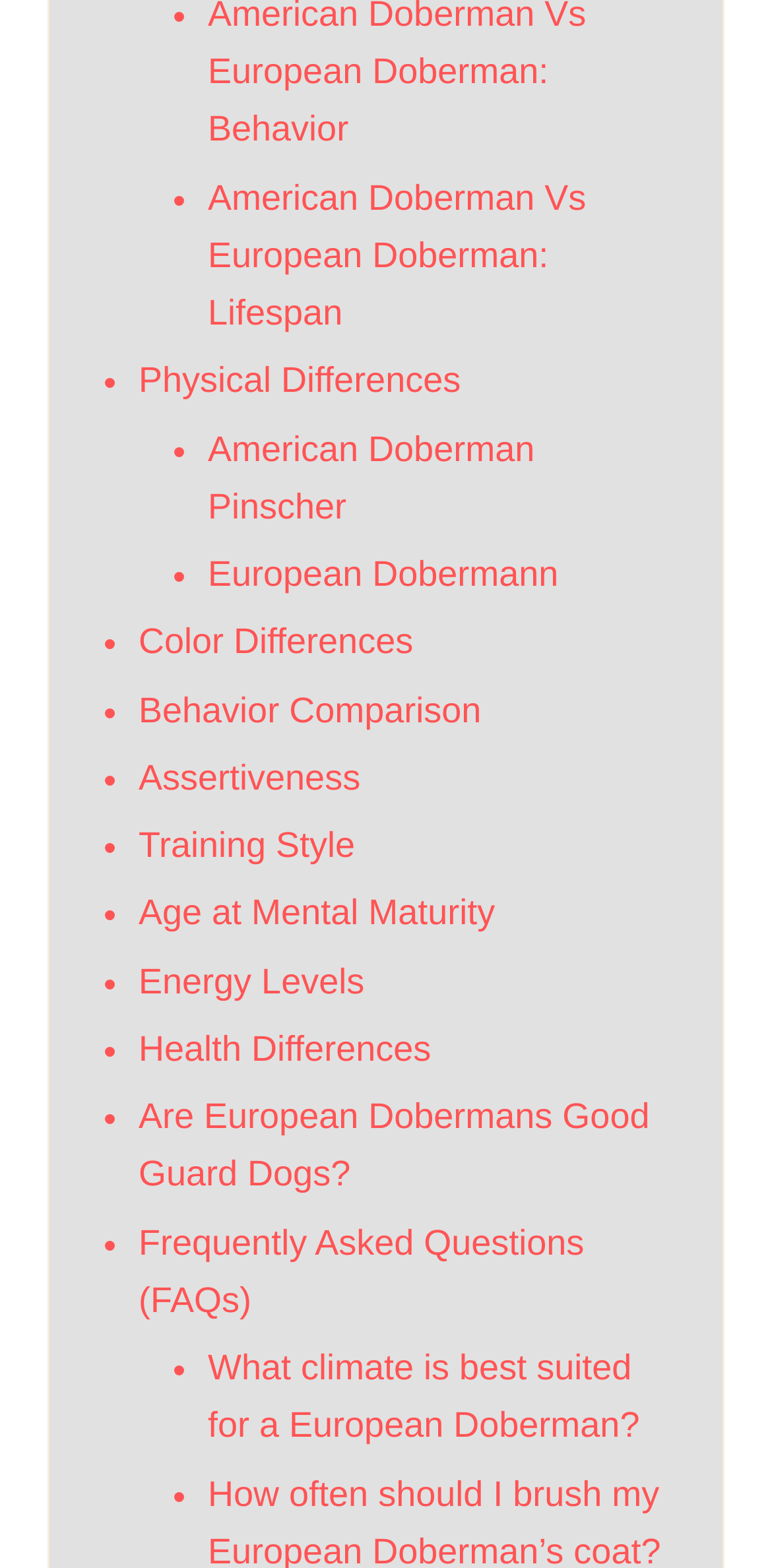Is the webpage providing information on dog training?
Use the image to give a comprehensive and detailed response to the question.

One of the links on the webpage is 'Training Style', which suggests that the webpage provides information on dog training, specifically comparing the training styles of American Doberman and European Doberman.